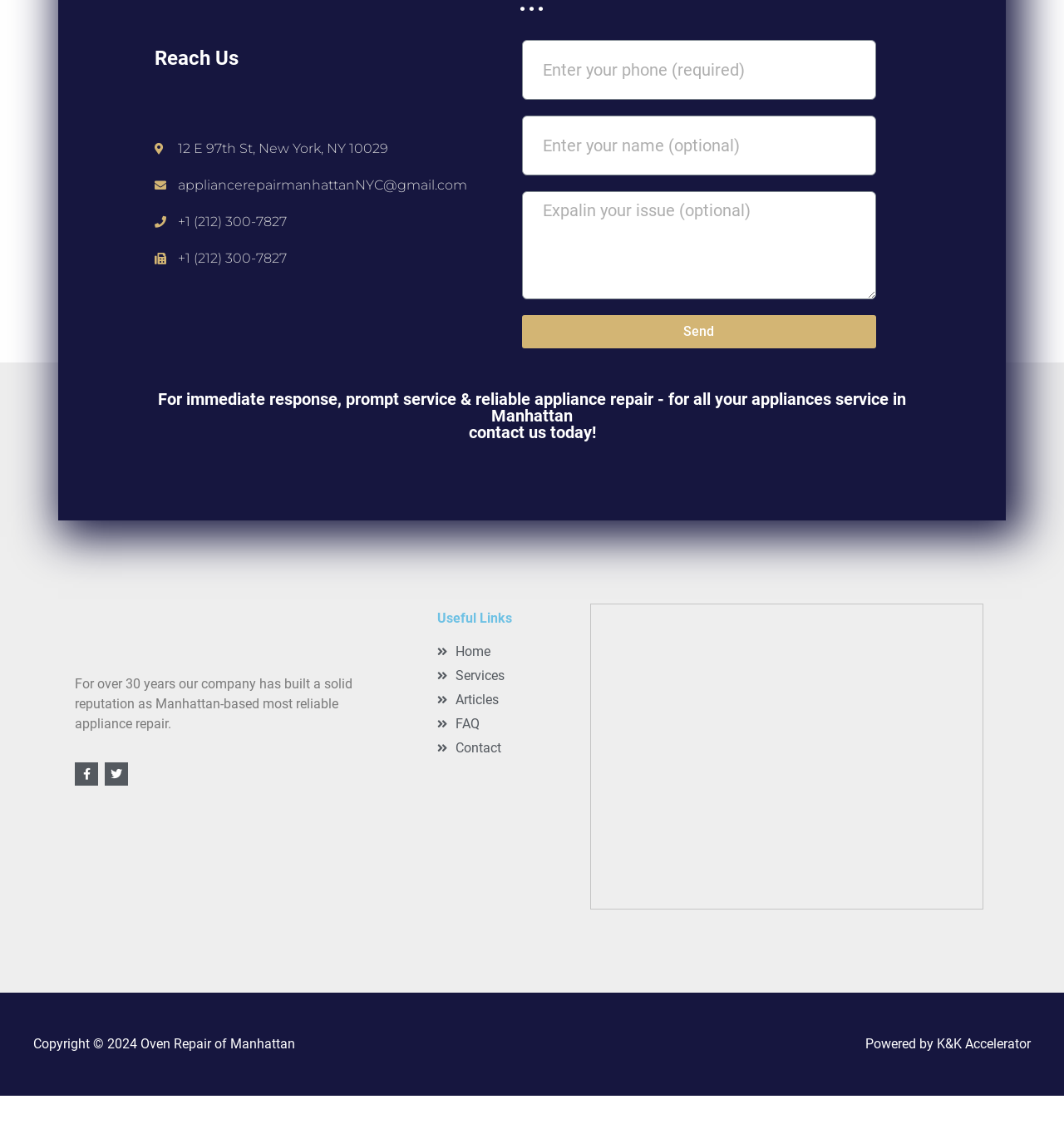What is the address of the appliance repair service?
Look at the image and respond to the question as thoroughly as possible.

I found the address by looking at the static text element that contains the address information, which is '12 E 97th St, New York, NY 10029'.